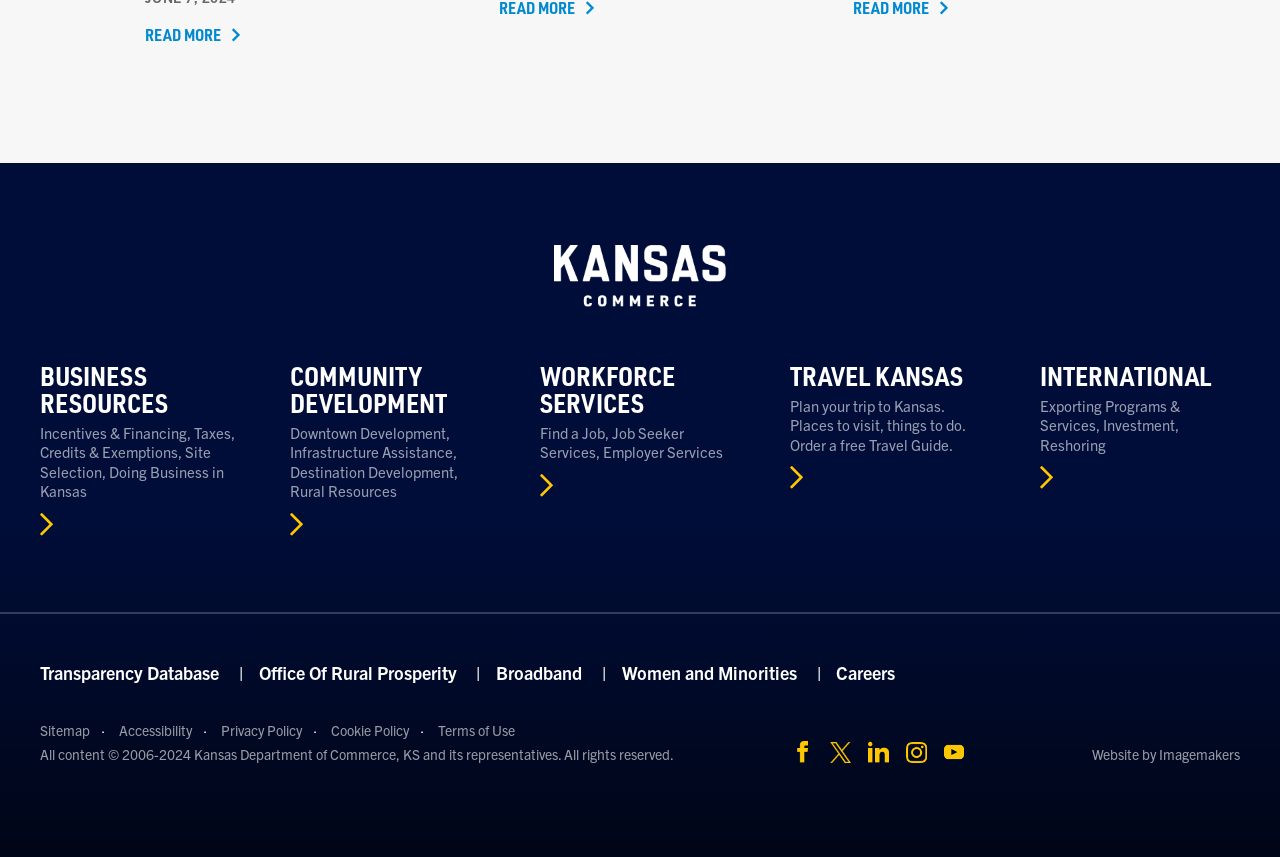From the webpage screenshot, predict the bounding box coordinates (top-left x, top-left y, bottom-right x, bottom-right y) for the UI element described here: Sitemap

[0.031, 0.841, 0.07, 0.862]